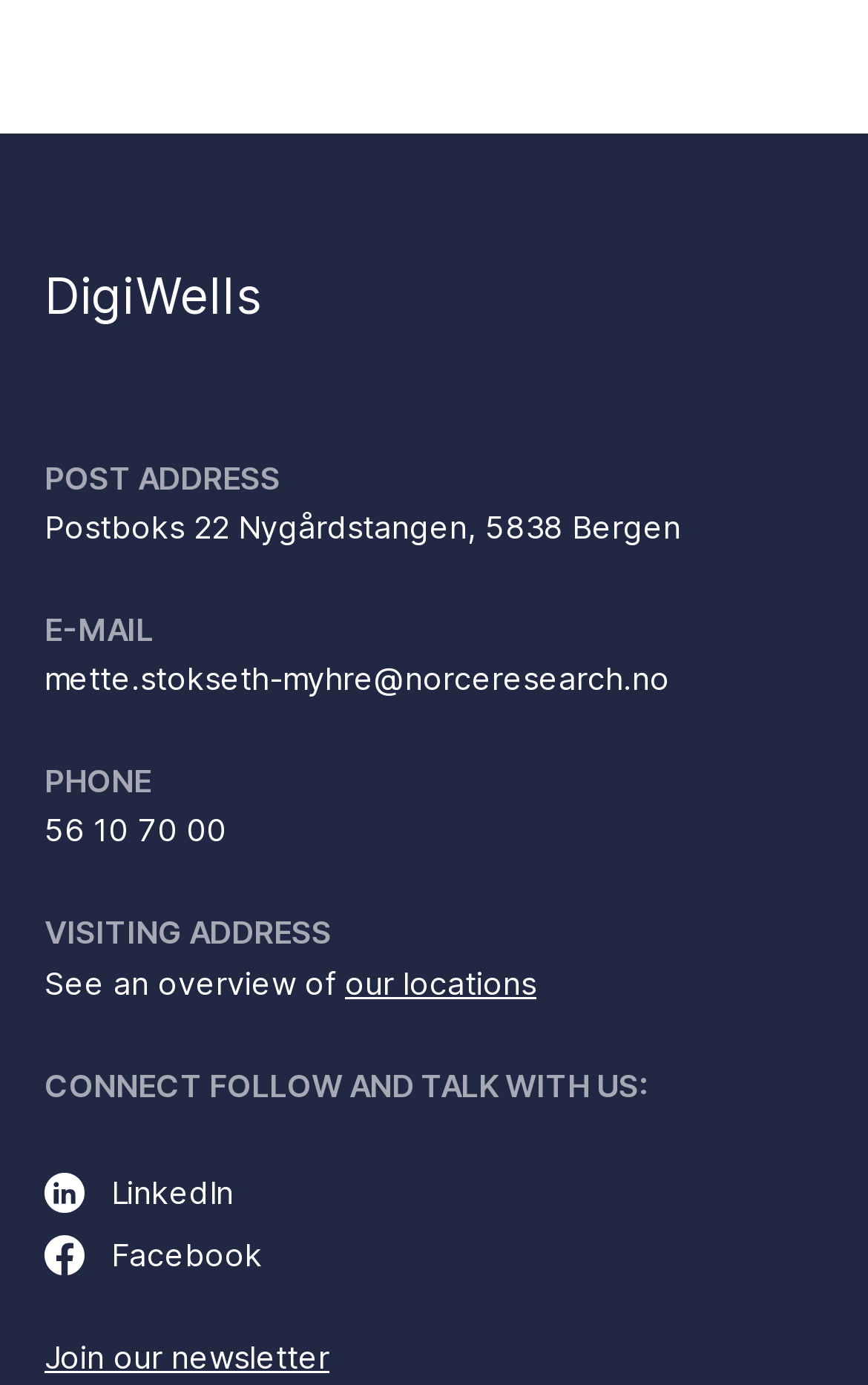What is the visiting address?
Please provide a single word or phrase answer based on the image.

See an overview of our locations